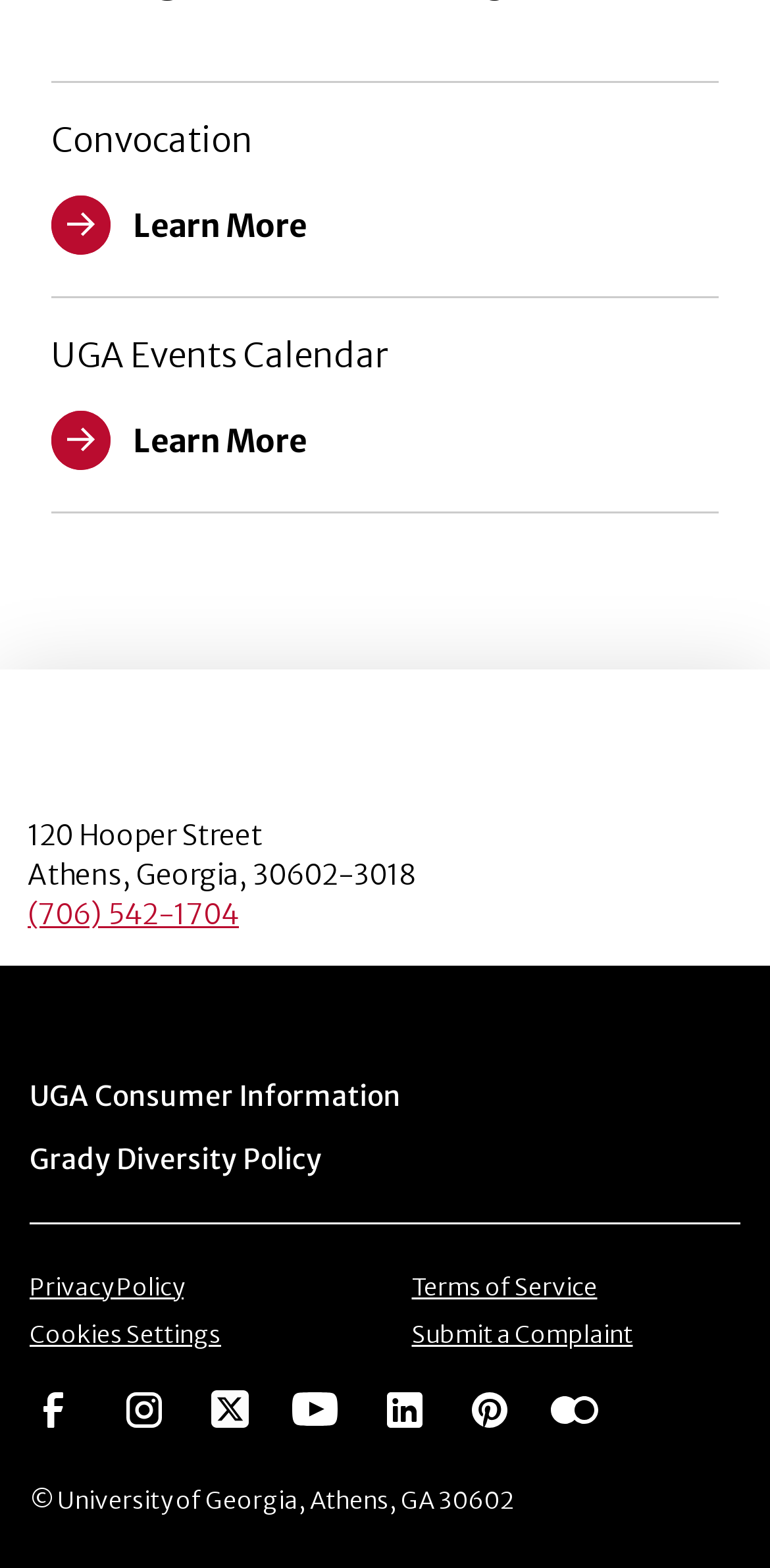What is the phone number of the college?
Based on the image, give a concise answer in the form of a single word or short phrase.

(706) 542-1704